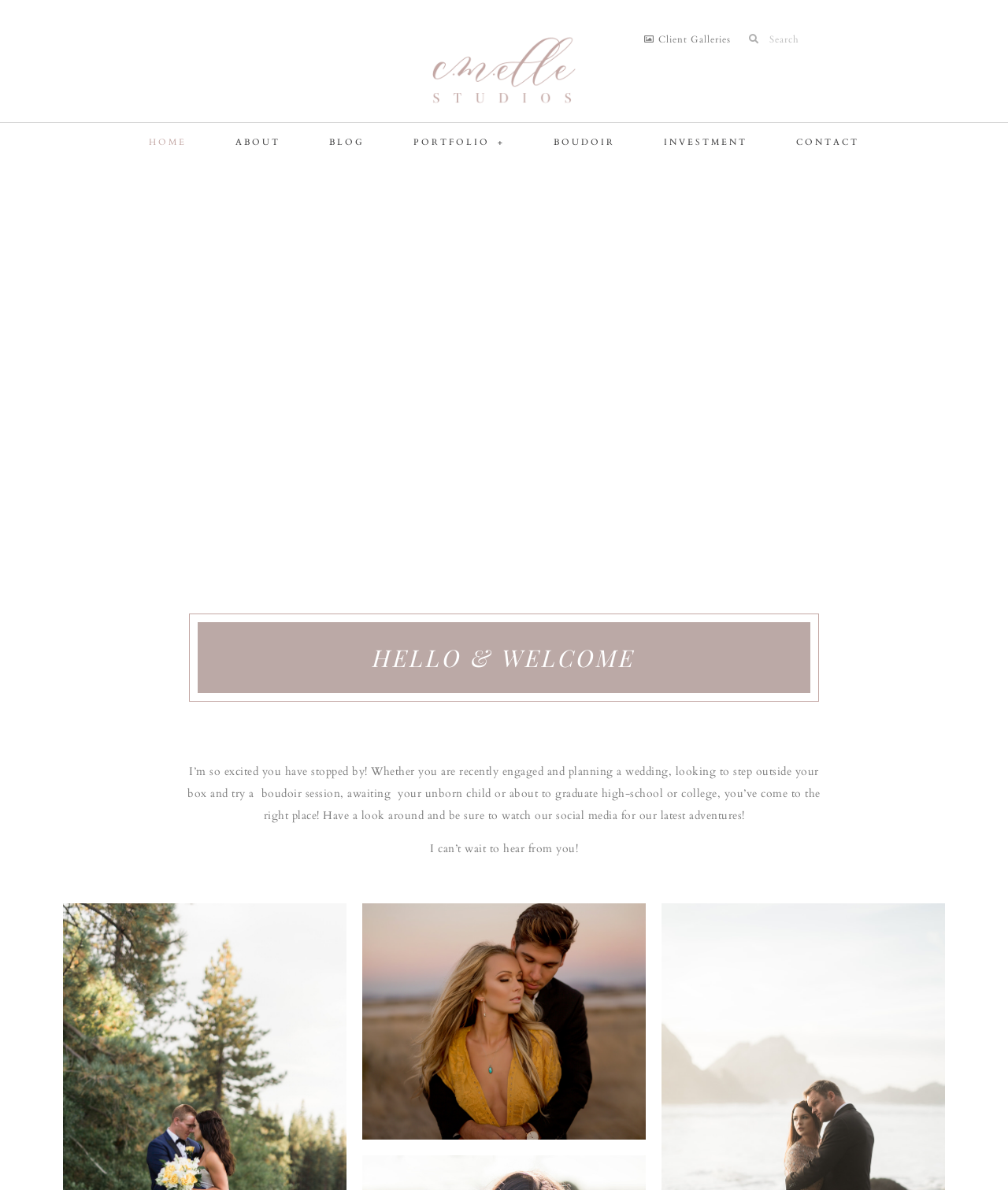What type of content is displayed in the iframe?
Please give a detailed and thorough answer to the question, covering all relevant points.

The iframe is labeled as 'vimeo Video Player', indicating that it is used to display a video from Vimeo, a video hosting platform.